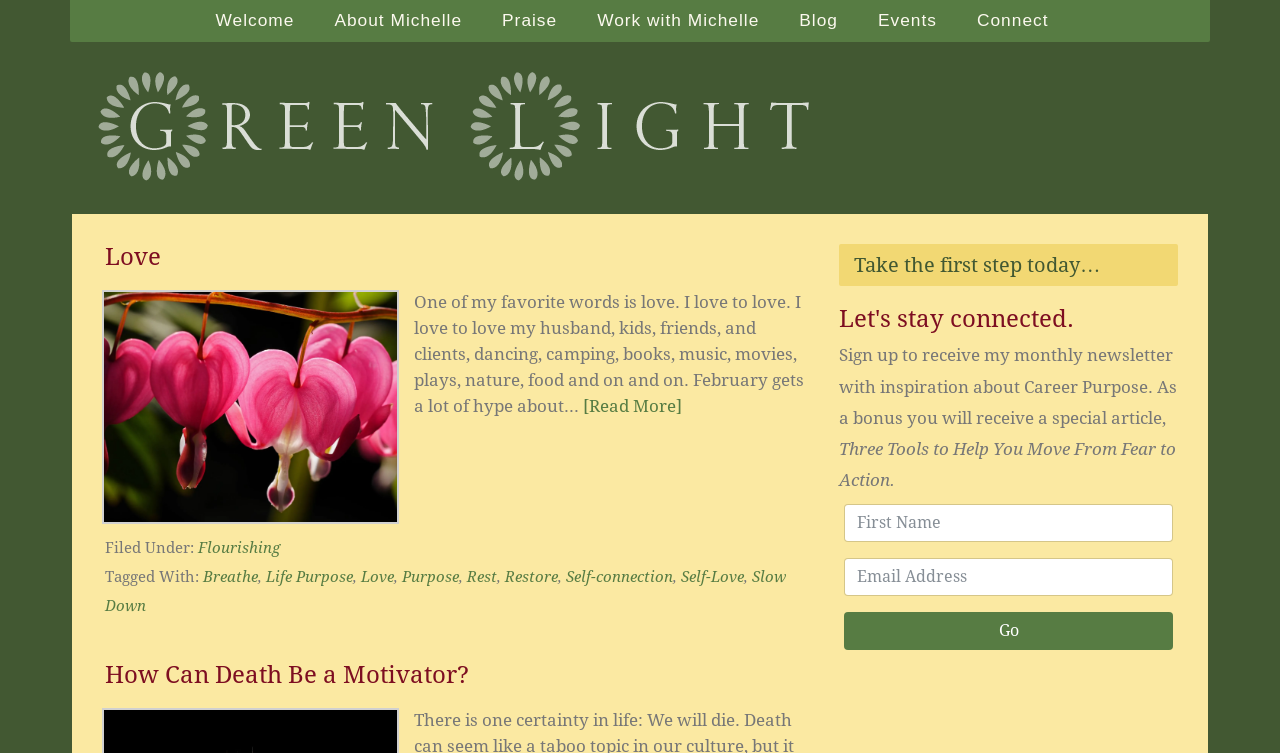Using the description: "Work with Michelle", determine the UI element's bounding box coordinates. Ensure the coordinates are in the format of four float numbers between 0 and 1, i.e., [left, top, right, bottom].

[0.451, 0.0, 0.609, 0.056]